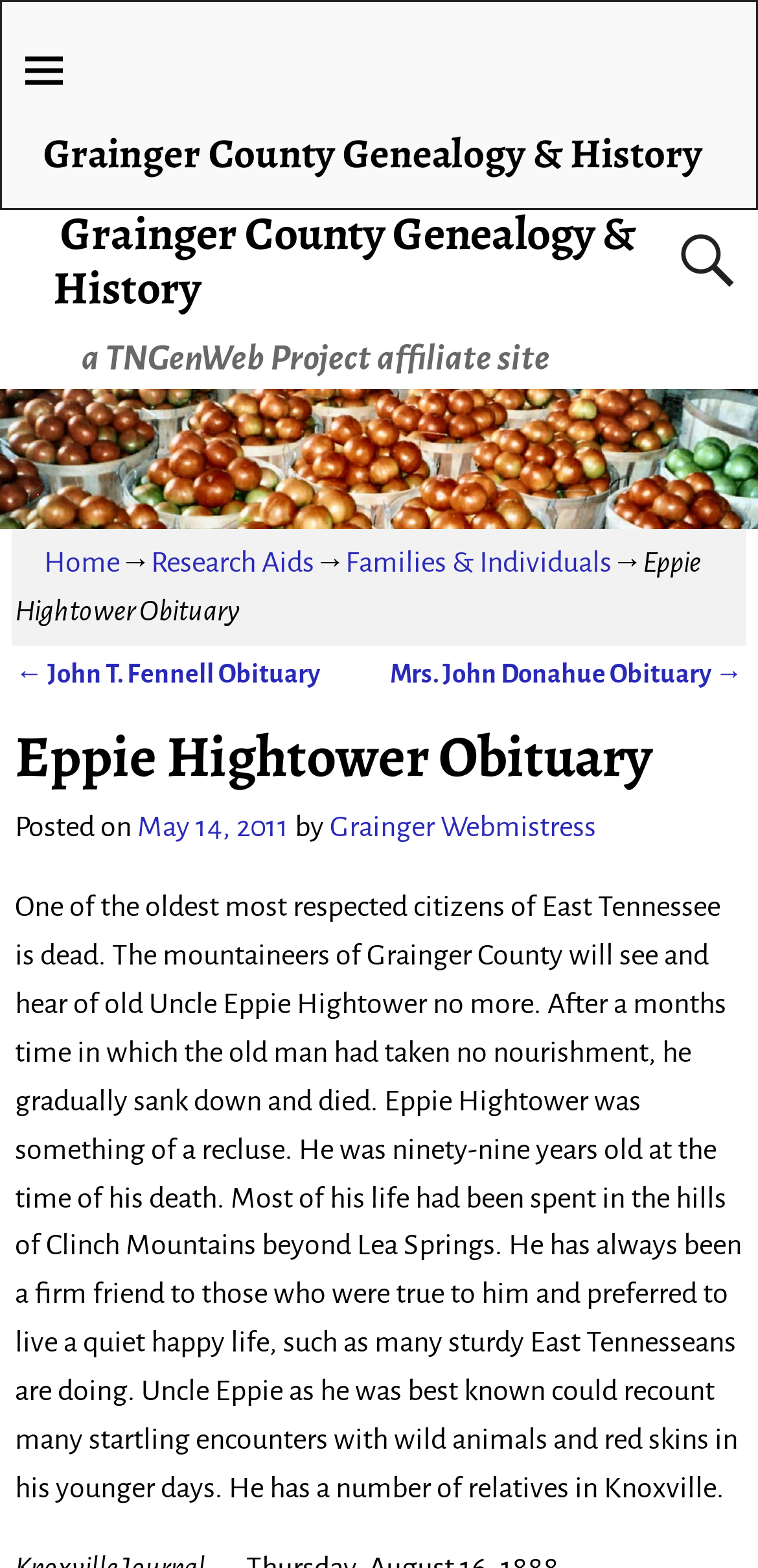Answer the following inquiry with a single word or phrase:
What was Eppie Hightower's age at the time of his death?

ninety-nine